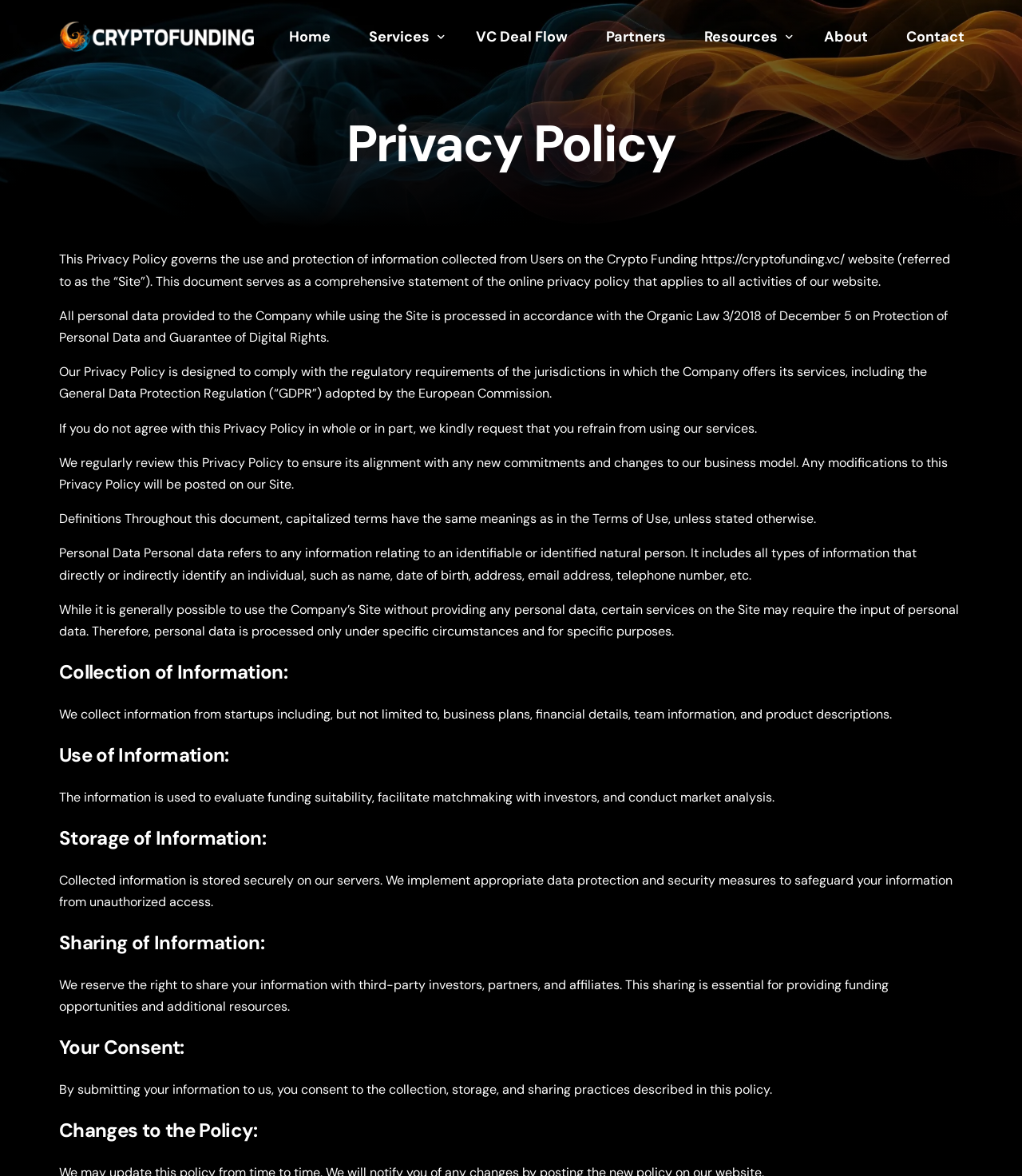What are the services provided by Crypto Funding?
Please provide a single word or phrase answer based on the image.

Multiple services